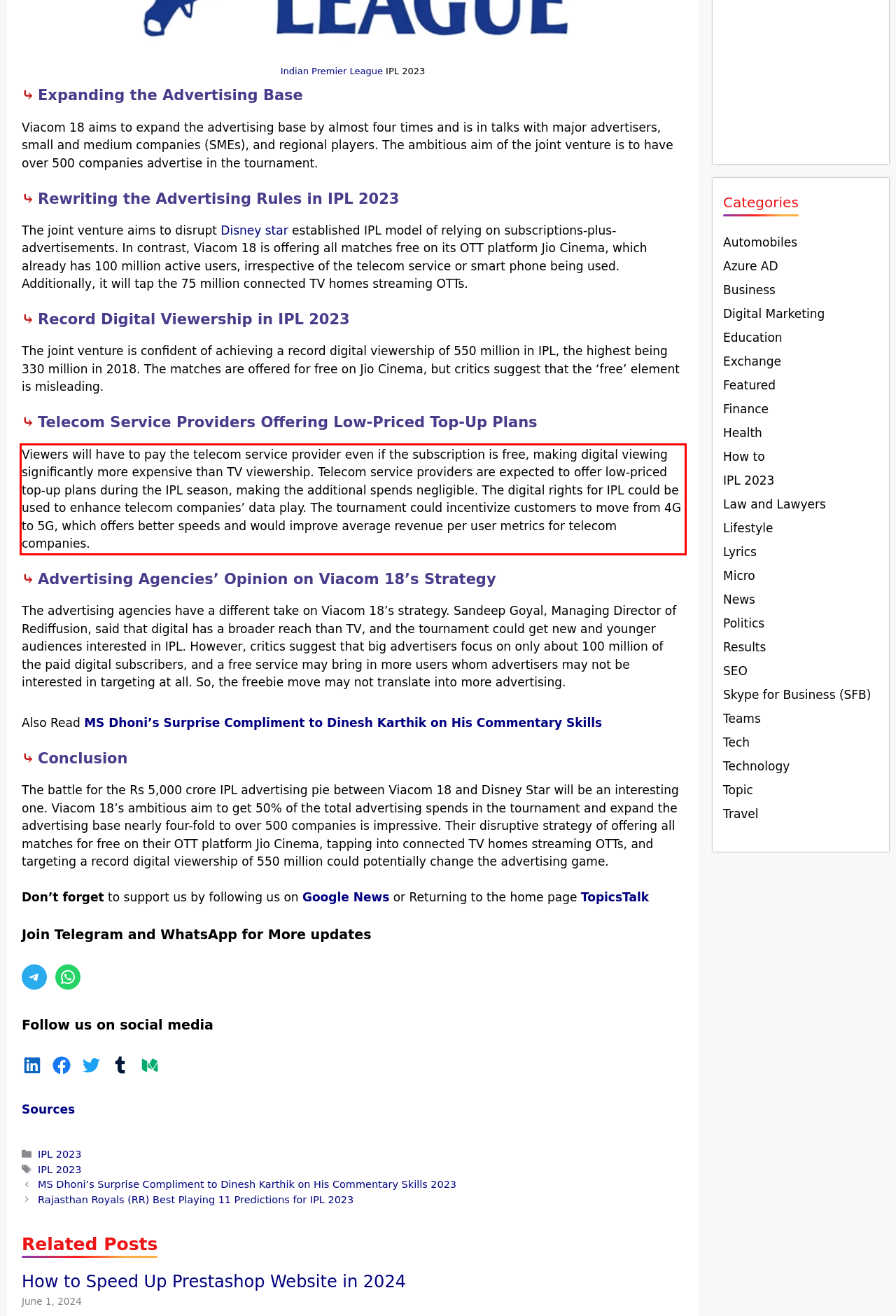You are given a webpage screenshot with a red bounding box around a UI element. Extract and generate the text inside this red bounding box.

Viewers will have to pay the telecom service provider even if the subscription is free, making digital viewing significantly more expensive than TV viewership. Telecom service providers are expected to offer low-priced top-up plans during the IPL season, making the additional spends negligible. The digital rights for IPL could be used to enhance telecom companies’ data play. The tournament could incentivize customers to move from 4G to 5G, which offers better speeds and would improve average revenue per user metrics for telecom companies.